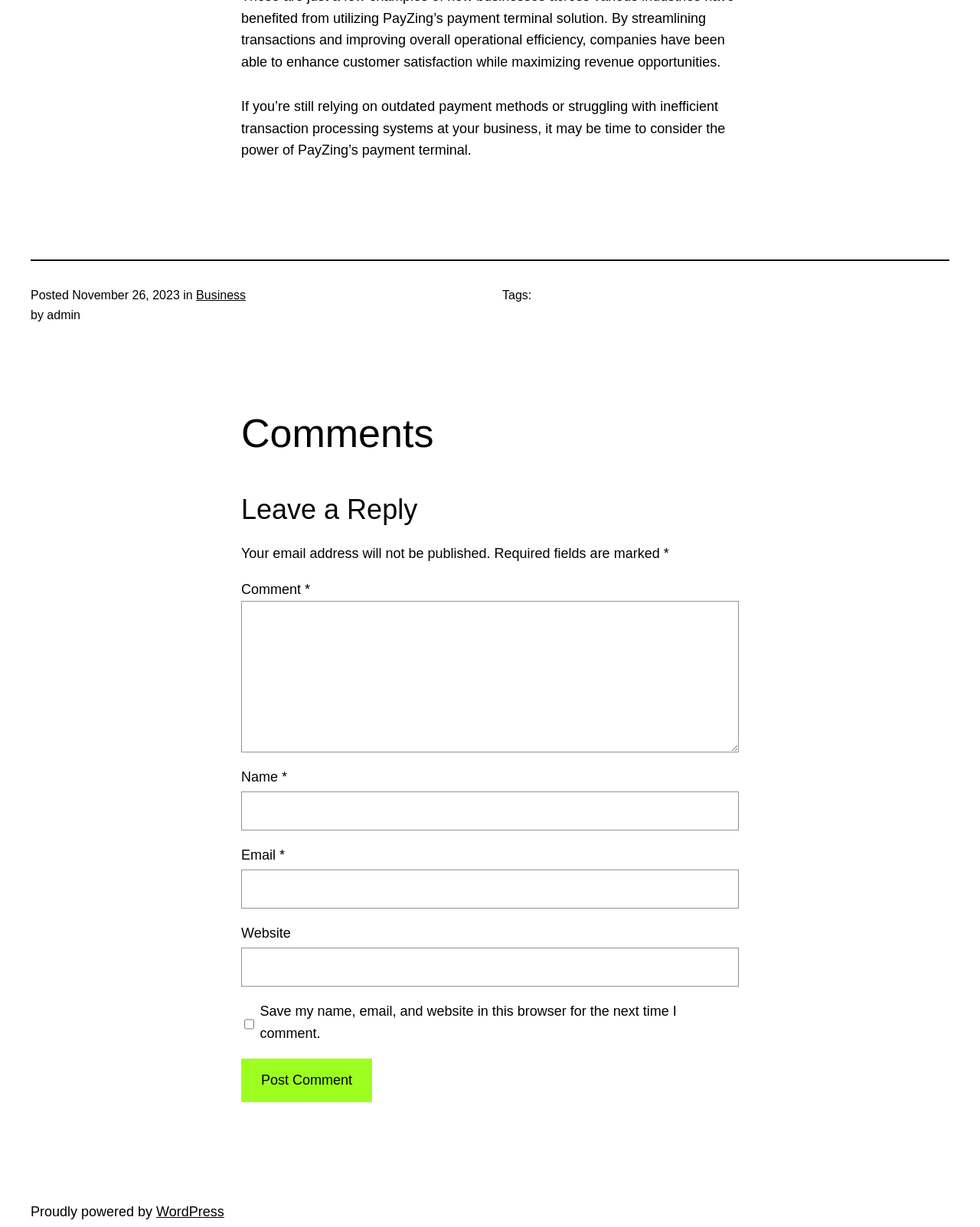Identify the bounding box coordinates necessary to click and complete the given instruction: "Write a reply".

[0.246, 0.489, 0.754, 0.613]